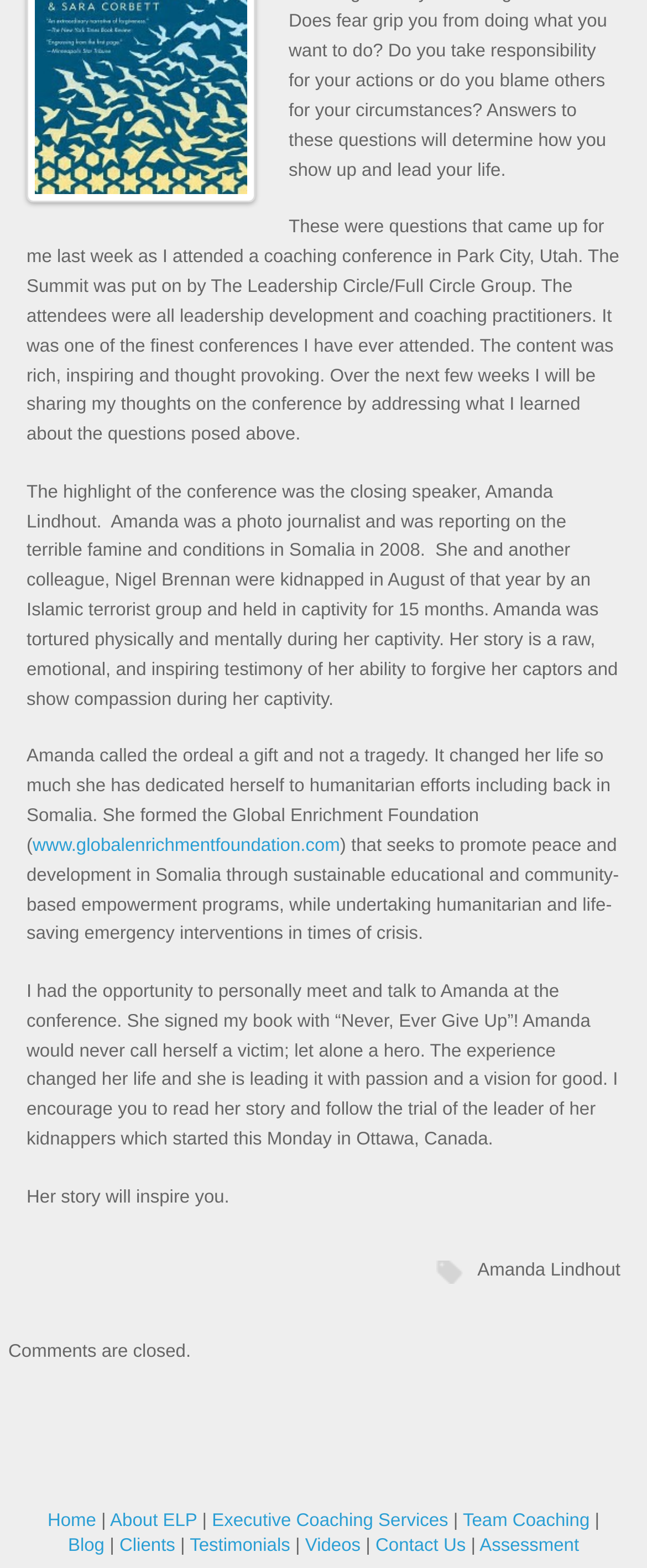What is the location where the trial of Amanda Lindhout's kidnapper started?
Please provide an in-depth and detailed response to the question.

The article mentions that the trial of the leader of Amanda Lindhout's kidnappers started this Monday in Ottawa, Canada.